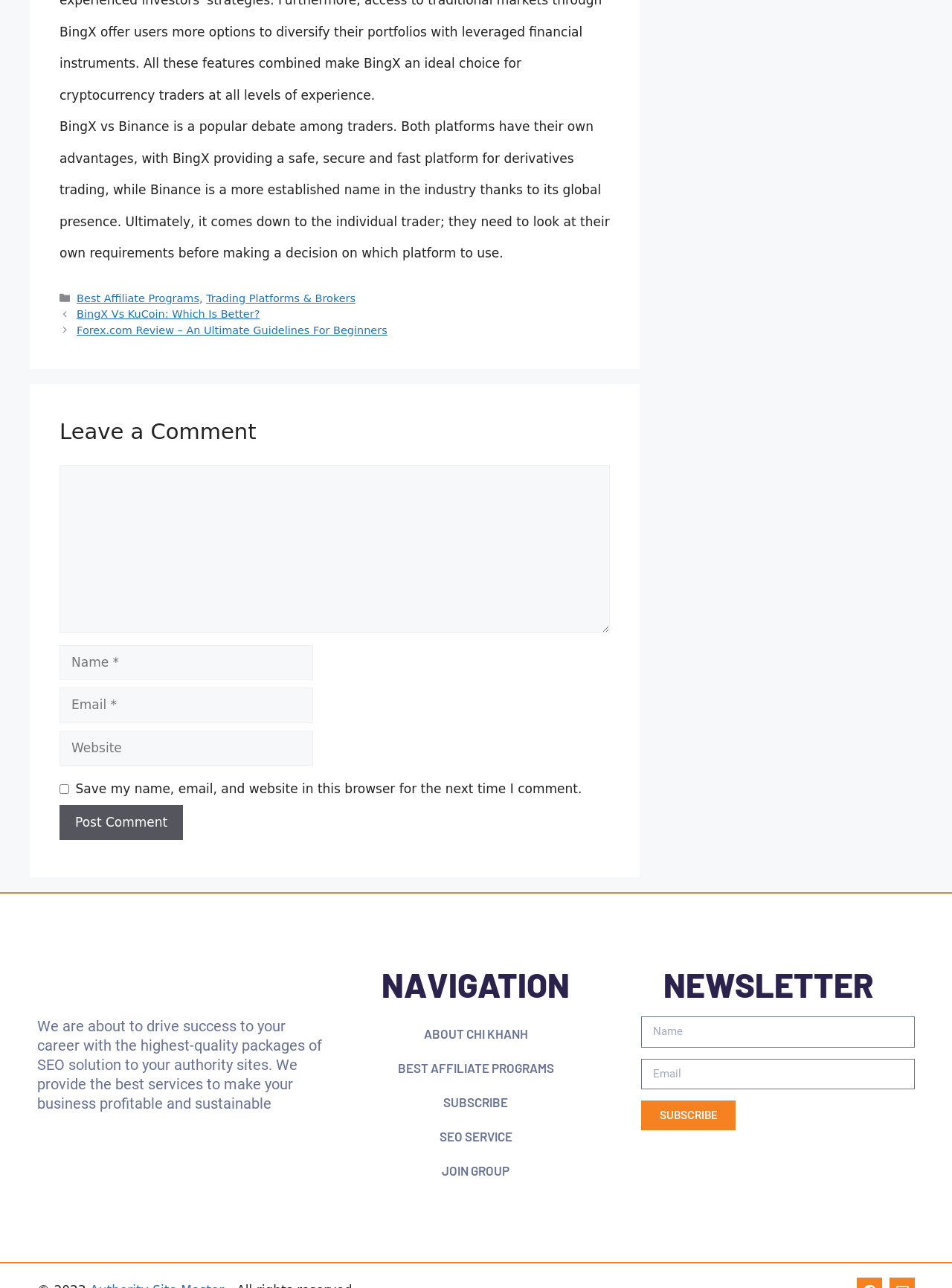What is the topic of the main article?
Make sure to answer the question with a detailed and comprehensive explanation.

The main article is about comparing BingX and Binance, two popular trading platforms, and discussing their advantages and disadvantages.